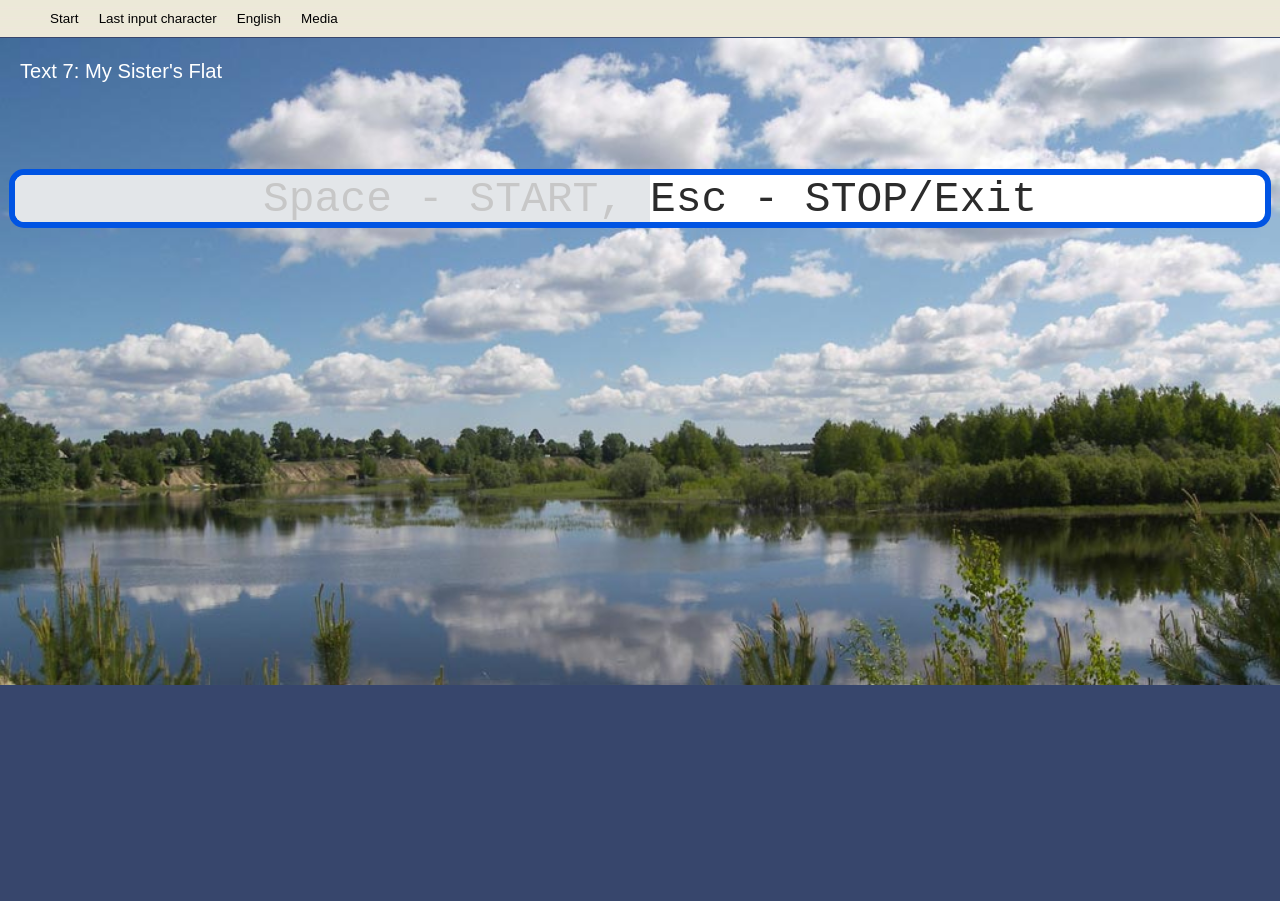Return the bounding box coordinates of the UI element that corresponds to this description: "Last input character". The coordinates must be given as four float numbers in the range of 0 and 1, [left, top, right, bottom].

[0.069, 0.0, 0.177, 0.041]